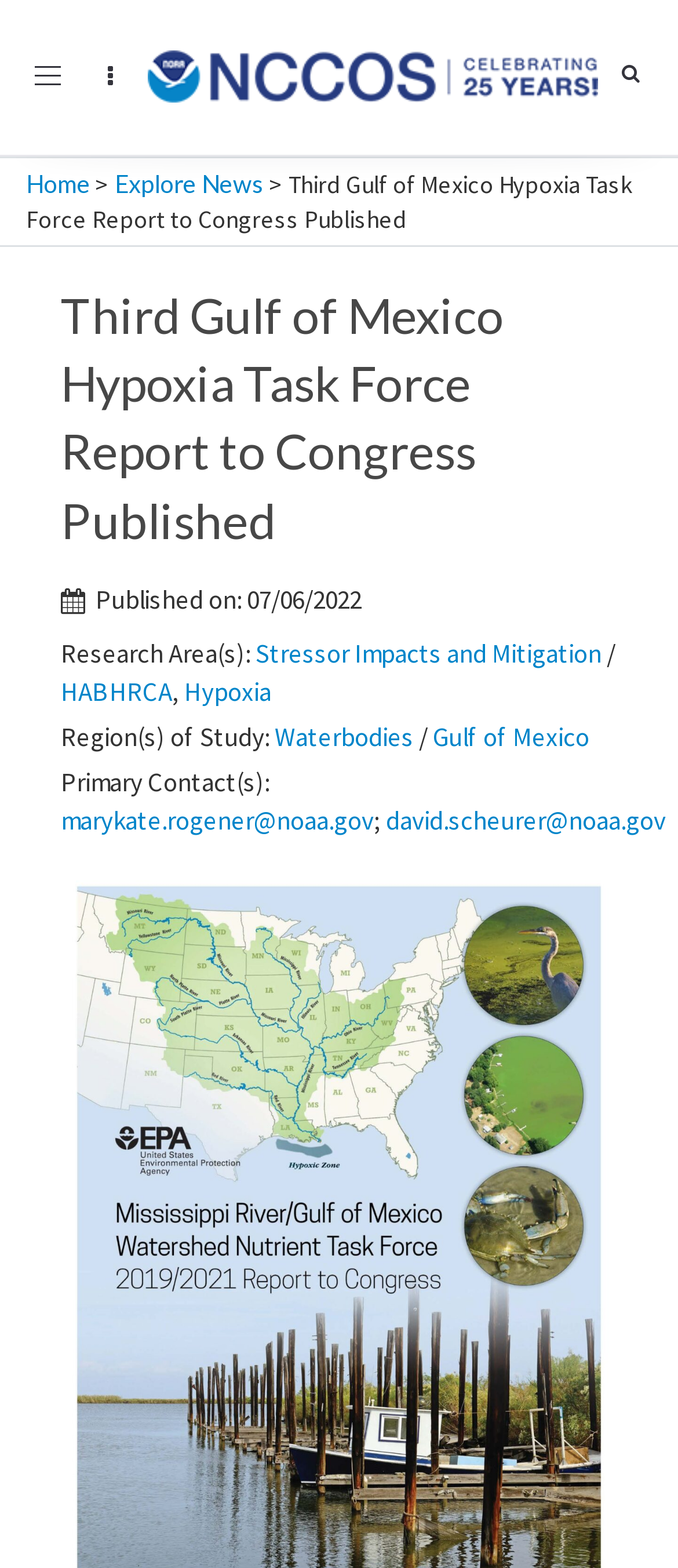Locate the bounding box coordinates of the element that should be clicked to execute the following instruction: "Go to Home".

[0.038, 0.108, 0.133, 0.126]